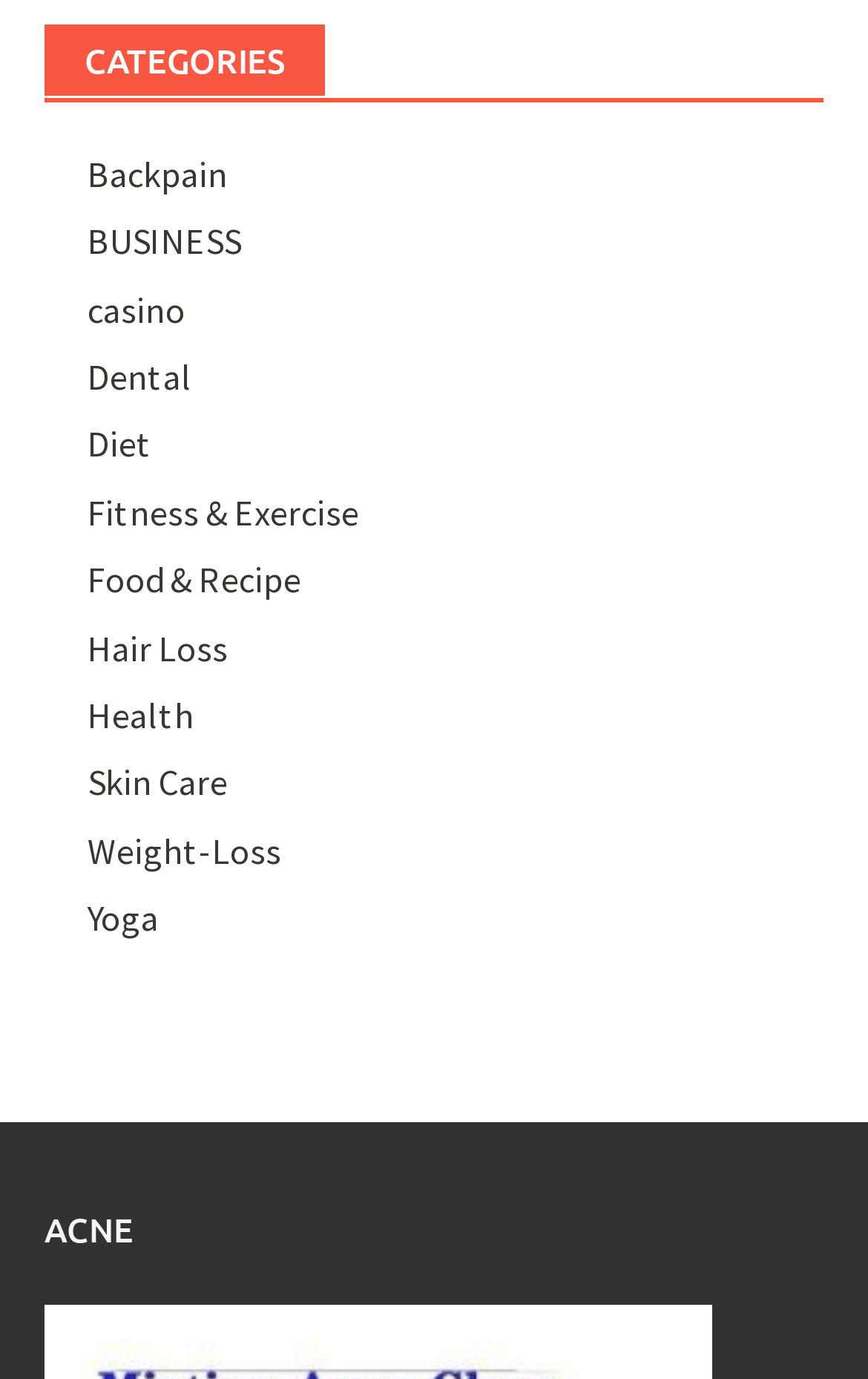Find the bounding box coordinates of the area that needs to be clicked in order to achieve the following instruction: "View the Skin Care page". The coordinates should be specified as four float numbers between 0 and 1, i.e., [left, top, right, bottom].

[0.1, 0.551, 0.262, 0.583]